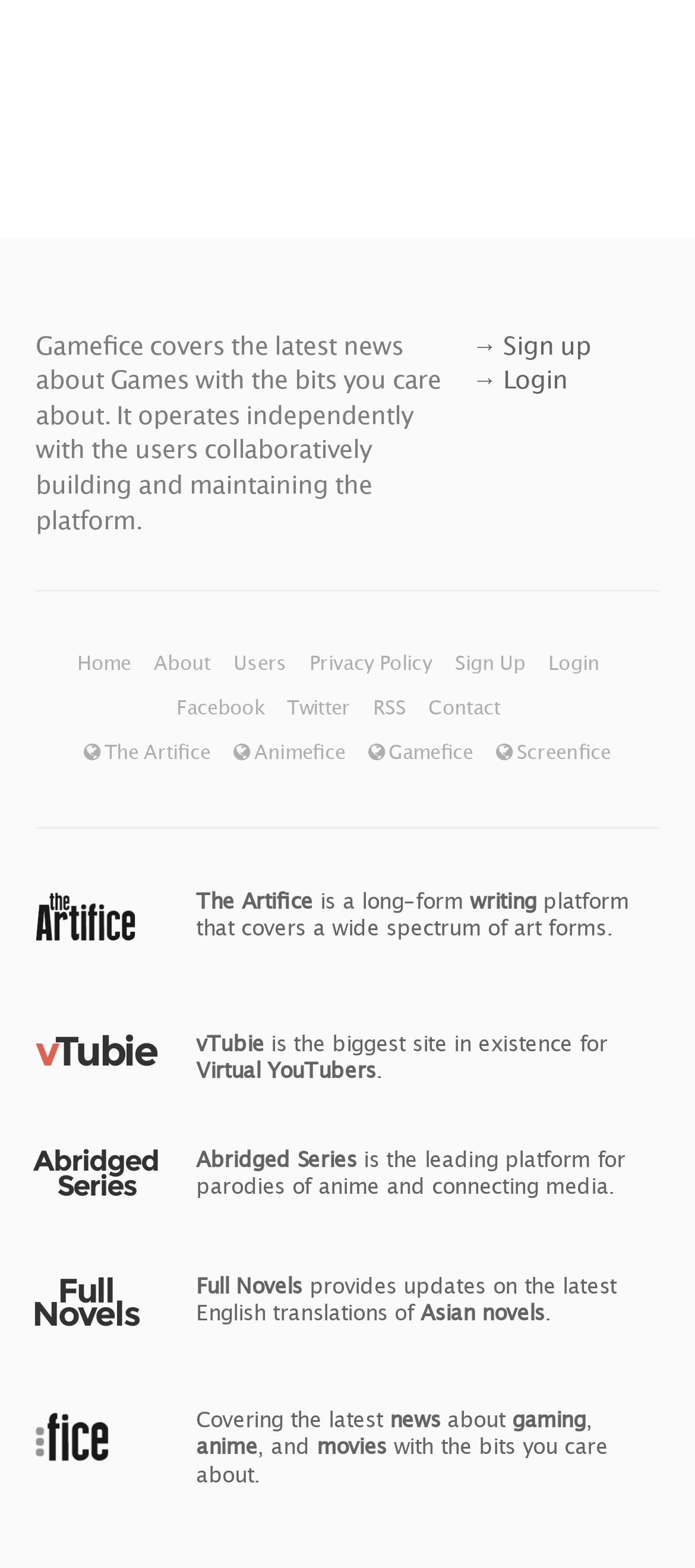Show the bounding box coordinates of the region that should be clicked to follow the instruction: "Read about Gamefice."

[0.051, 0.209, 0.654, 0.342]